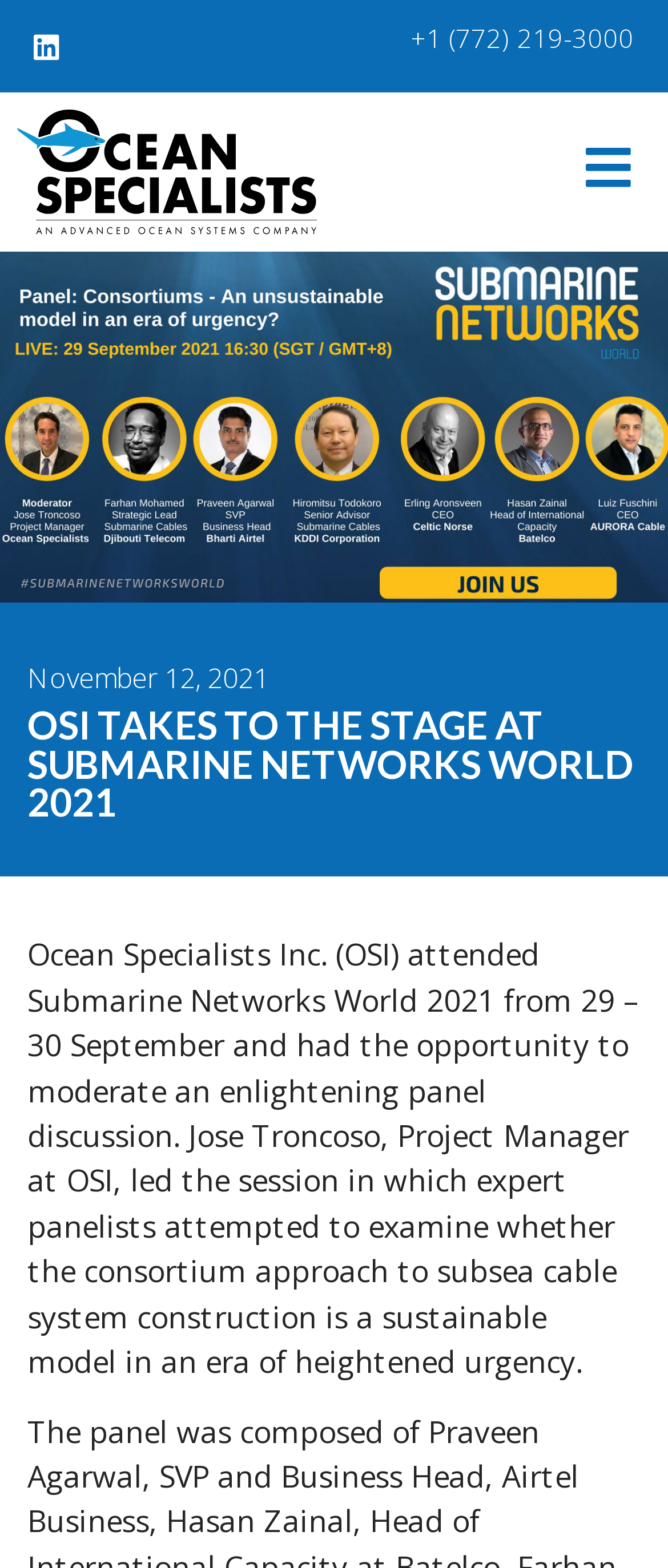What is the company name of Jose Troncoso?
Please give a detailed and thorough answer to the question, covering all relevant points.

I found the company name of Jose Troncoso by reading the text in the webpage, which mentions 'Jose Troncoso, Project Manager at OSI' and then looking for the full form of OSI, which is 'Ocean Specialists Inc.'.